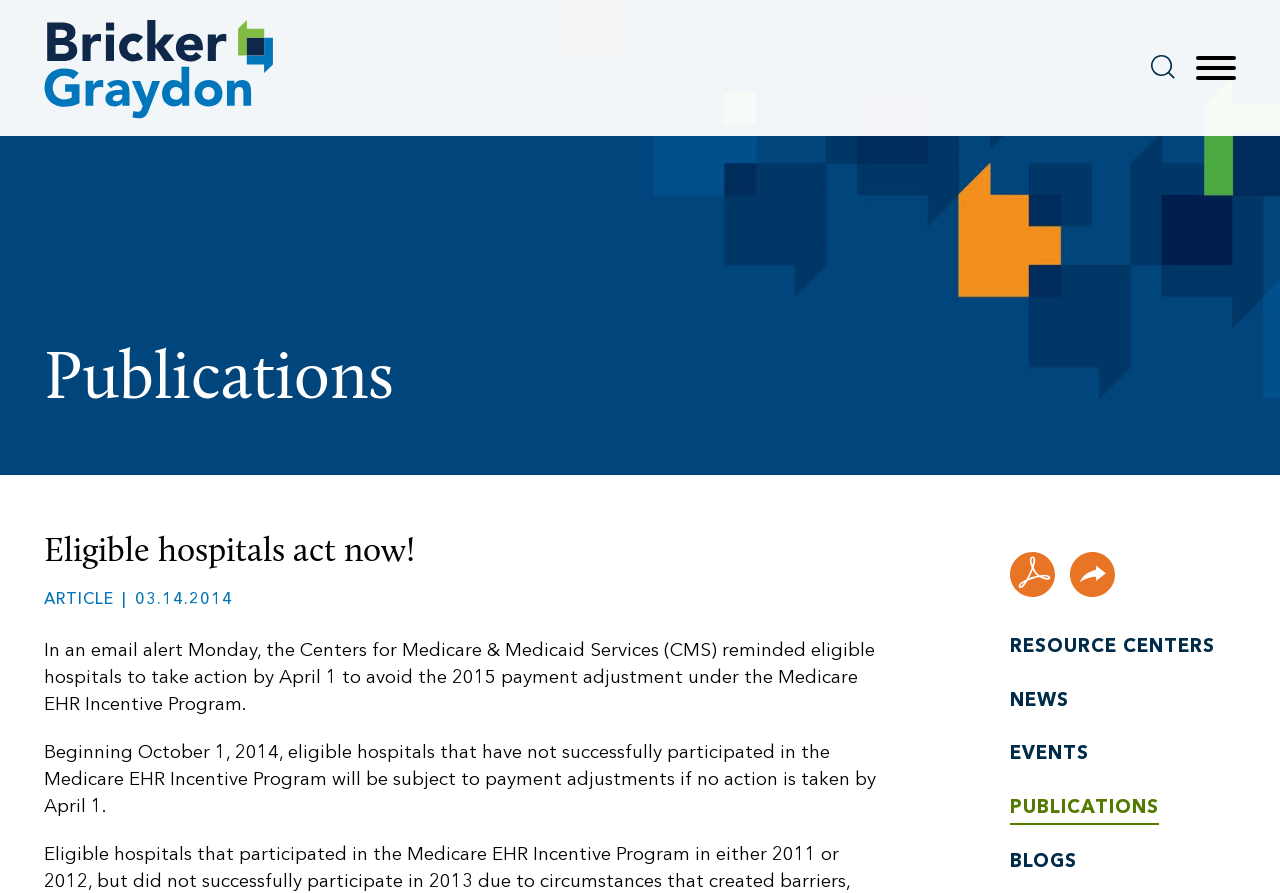From the given element description: "Resource Centers", find the bounding box for the UI element. Provide the coordinates as four float numbers between 0 and 1, in the order [left, top, right, bottom].

[0.789, 0.714, 0.949, 0.735]